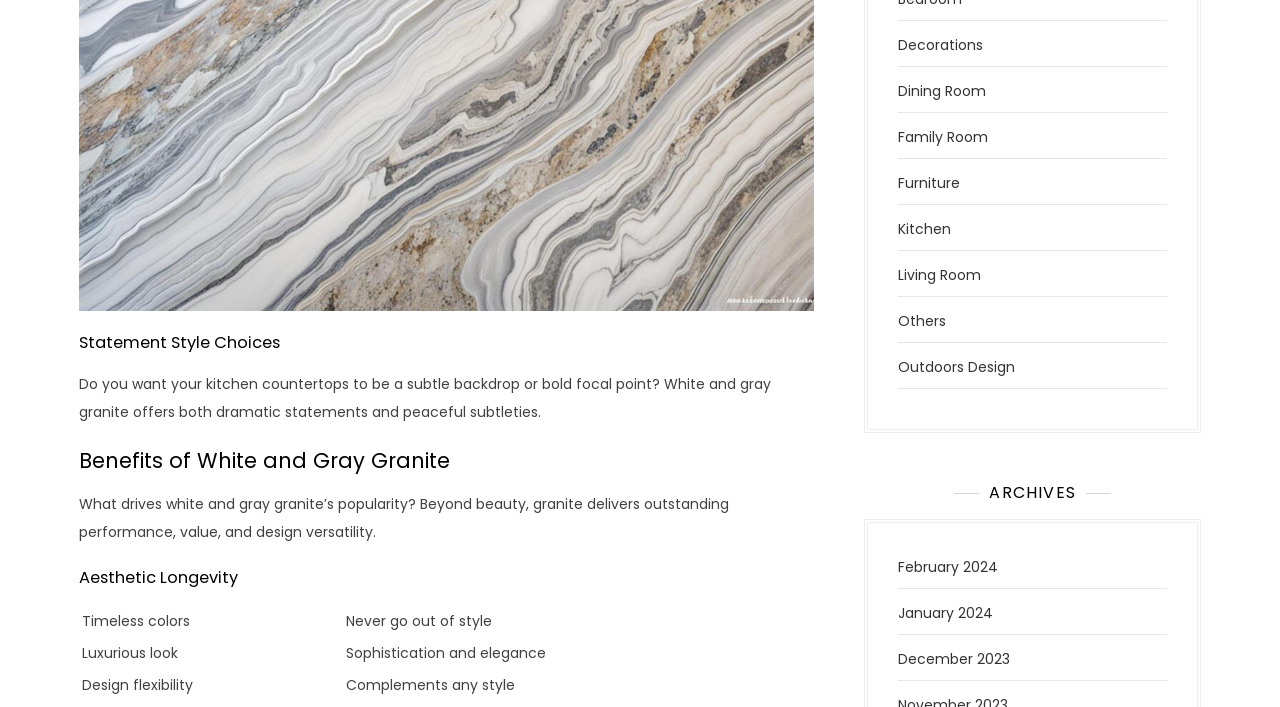Provide a one-word or short-phrase answer to the question:
What is the tone of the webpage?

Informative